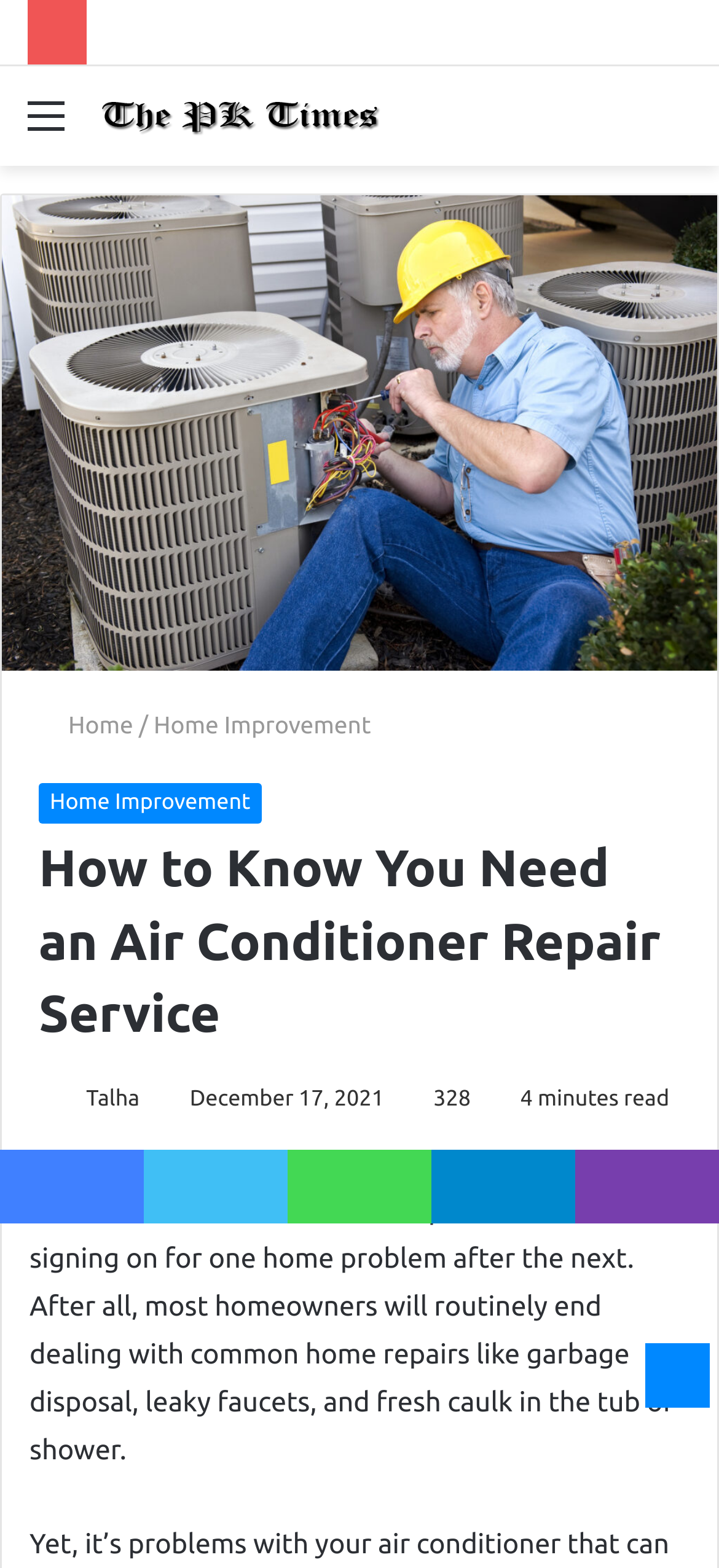What is the name of the website?
Using the details shown in the screenshot, provide a comprehensive answer to the question.

I determined the name of the website by looking at the link element with the text 'The PK Times' which is located at the top of the webpage, indicating it is the website's title.